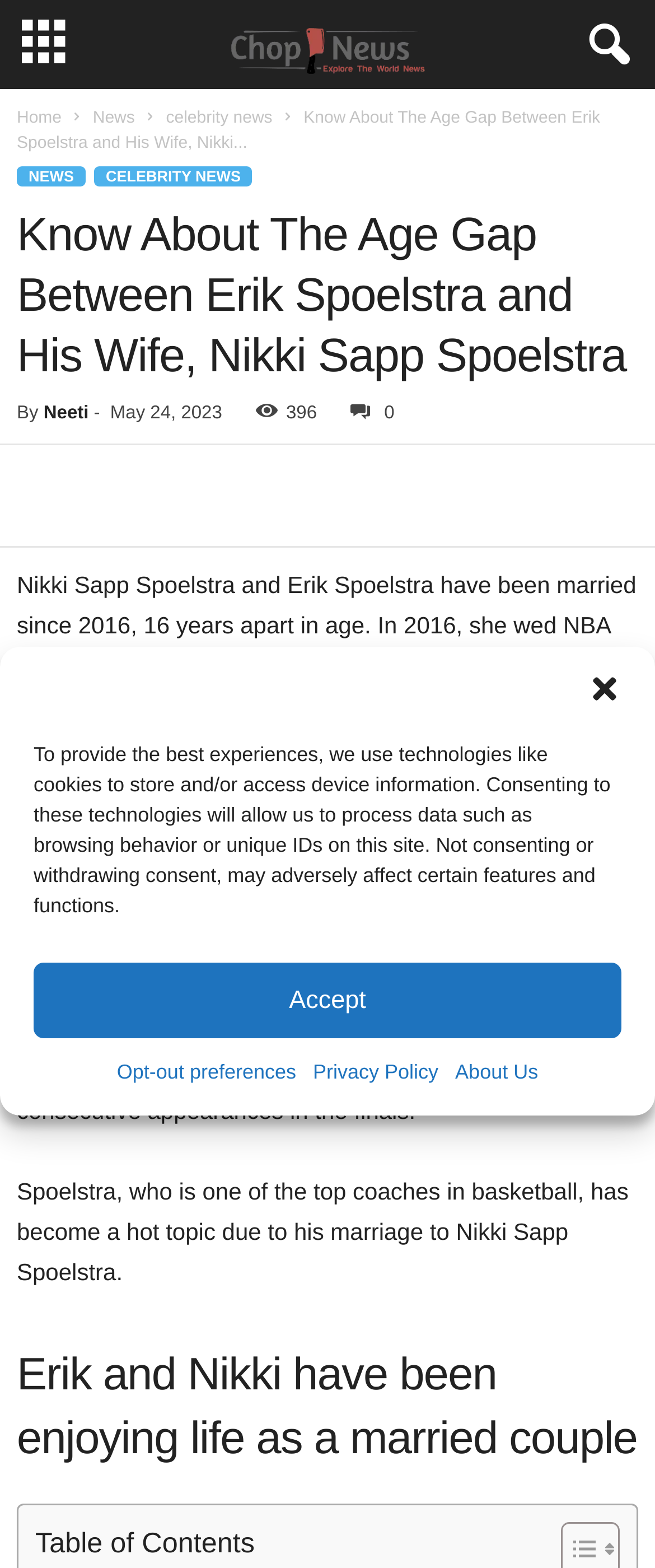Predict the bounding box for the UI component with the following description: "aria-label="Close dialog"".

[0.897, 0.429, 0.949, 0.45]